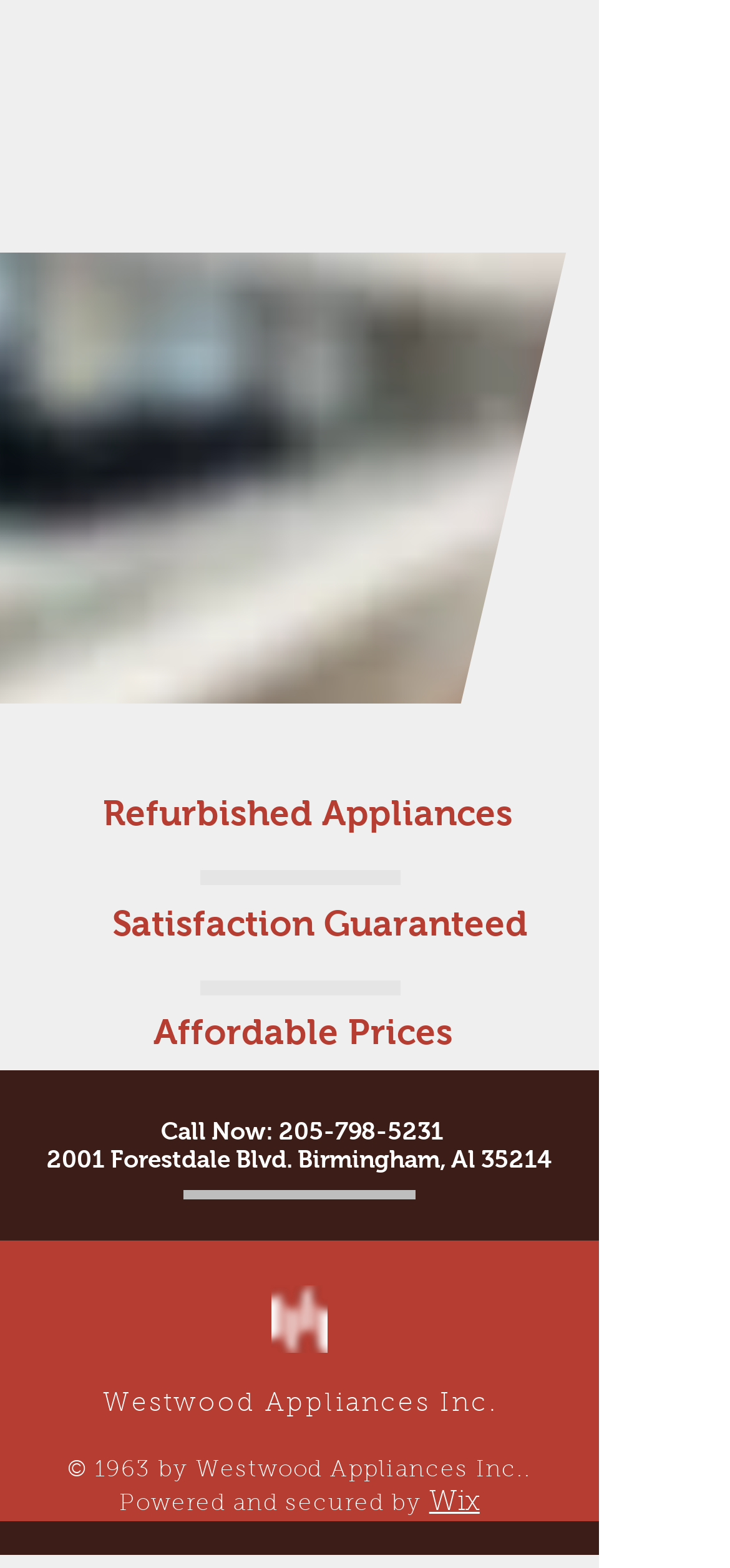What is the website powered by?
Examine the image and give a concise answer in one word or a short phrase.

Wix